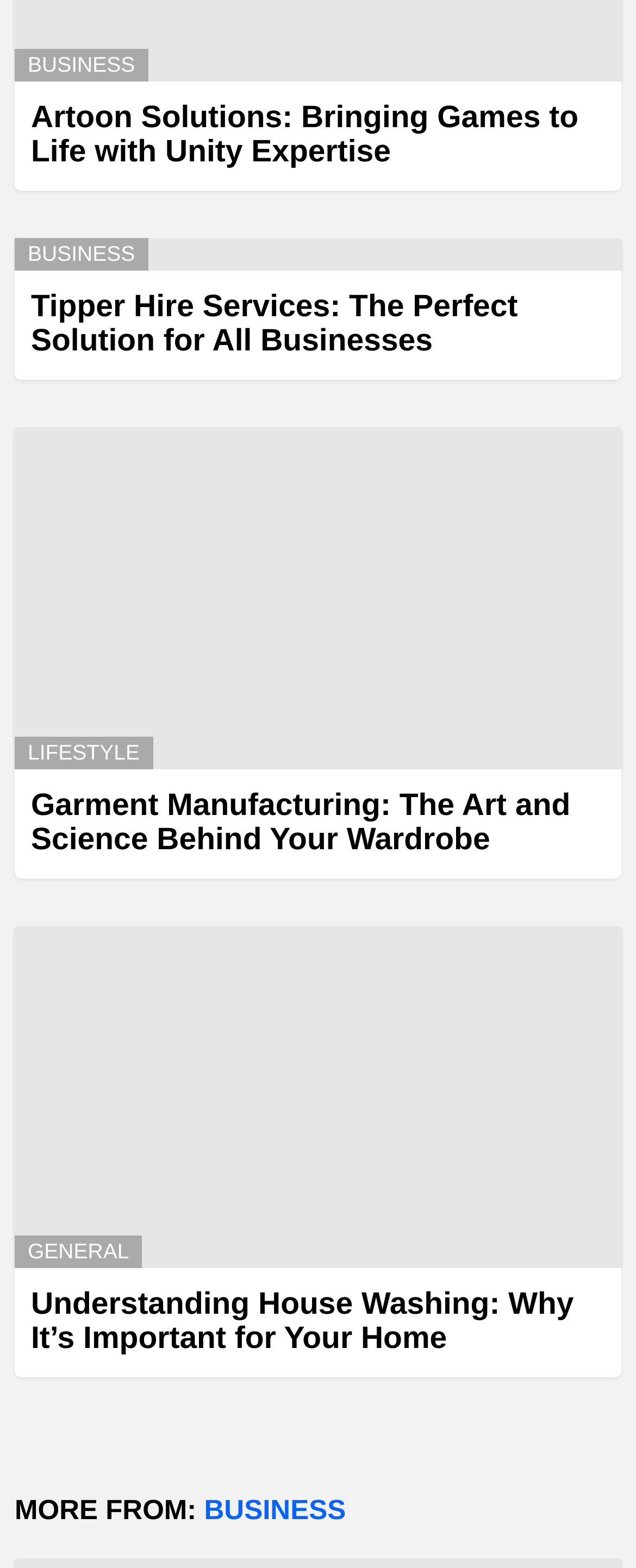How many links are under the 'MORE FROM: BUSINESS' section?
Use the image to answer the question with a single word or phrase.

1